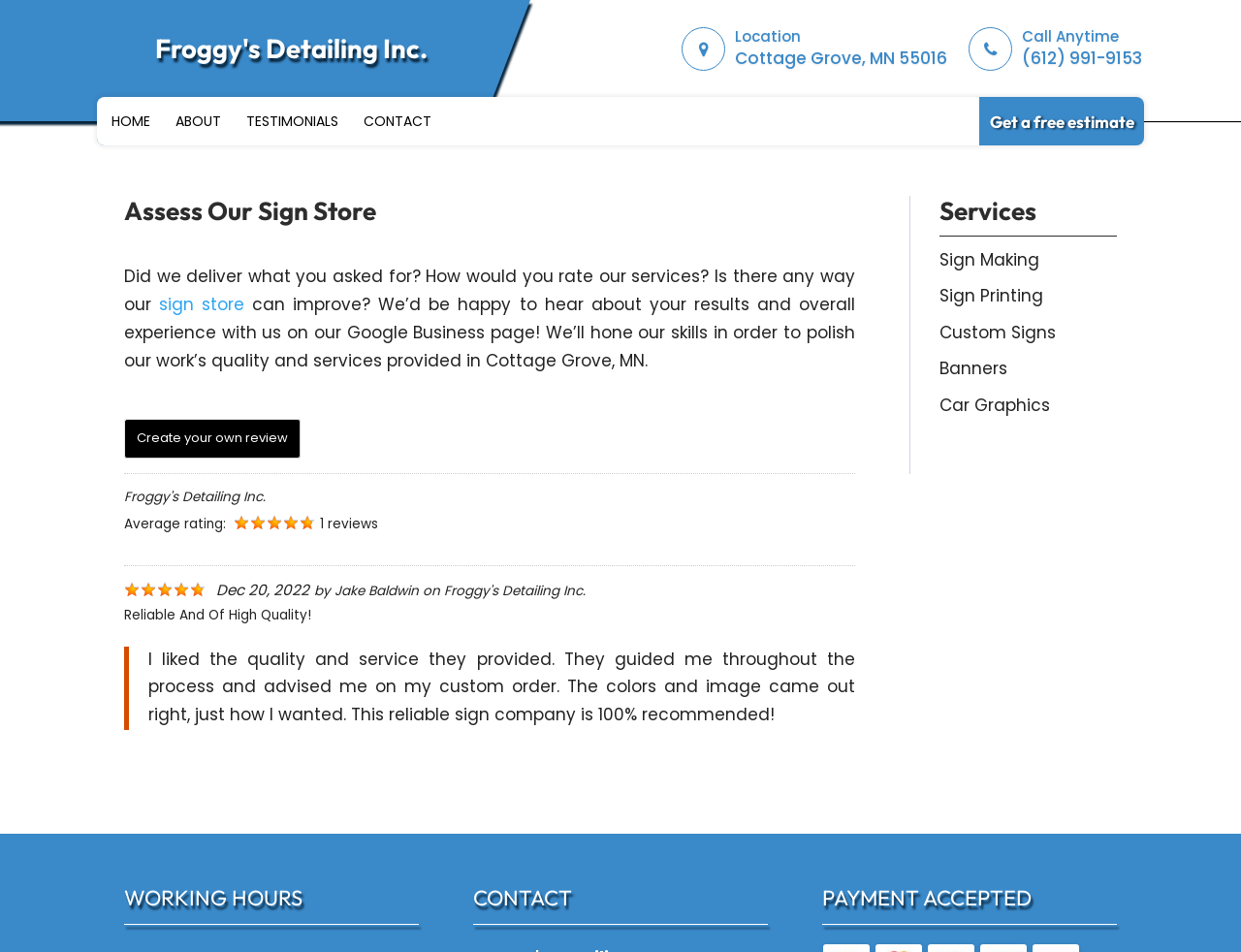Identify and provide the title of the webpage.

Assess Our Sign Store